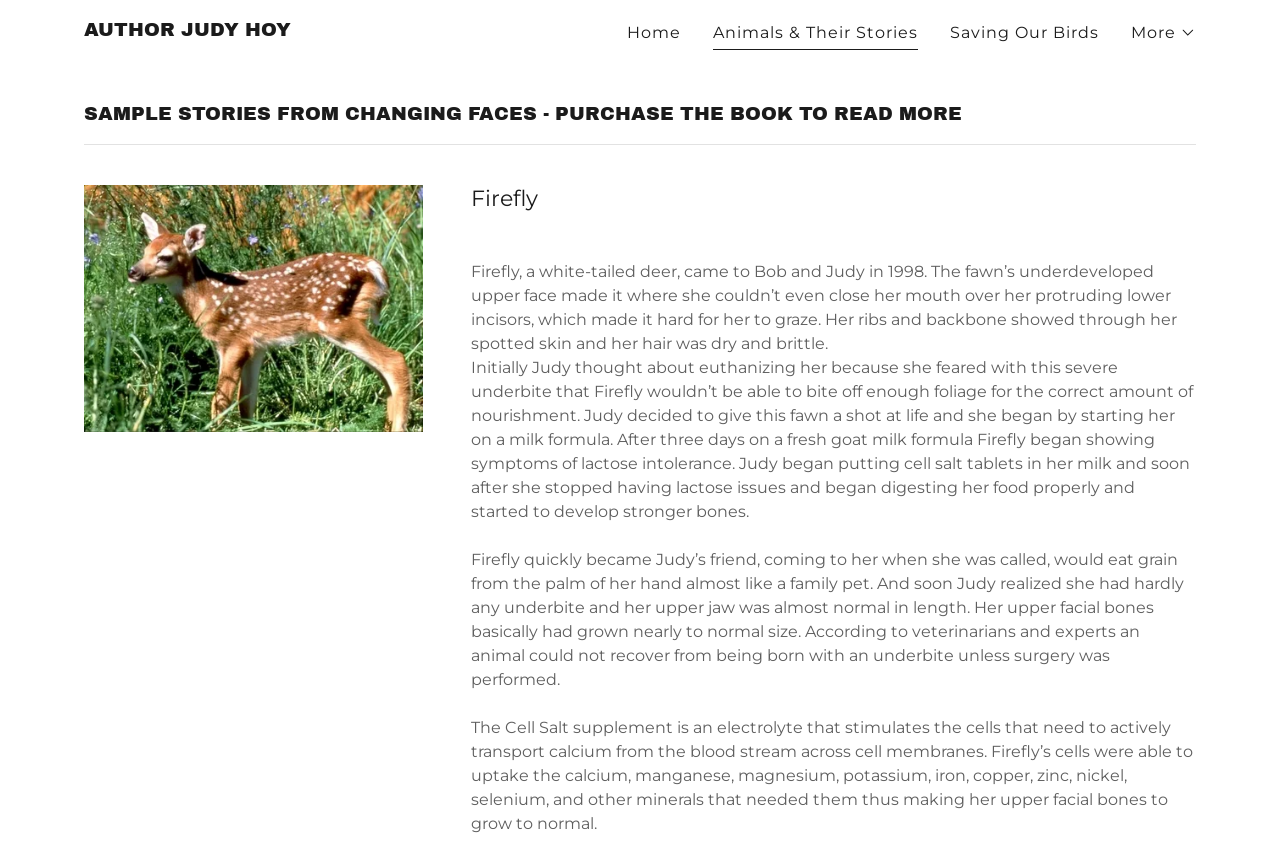Respond to the question with just a single word or phrase: 
What was wrong with Firefly's face?

Underdeveloped upper face